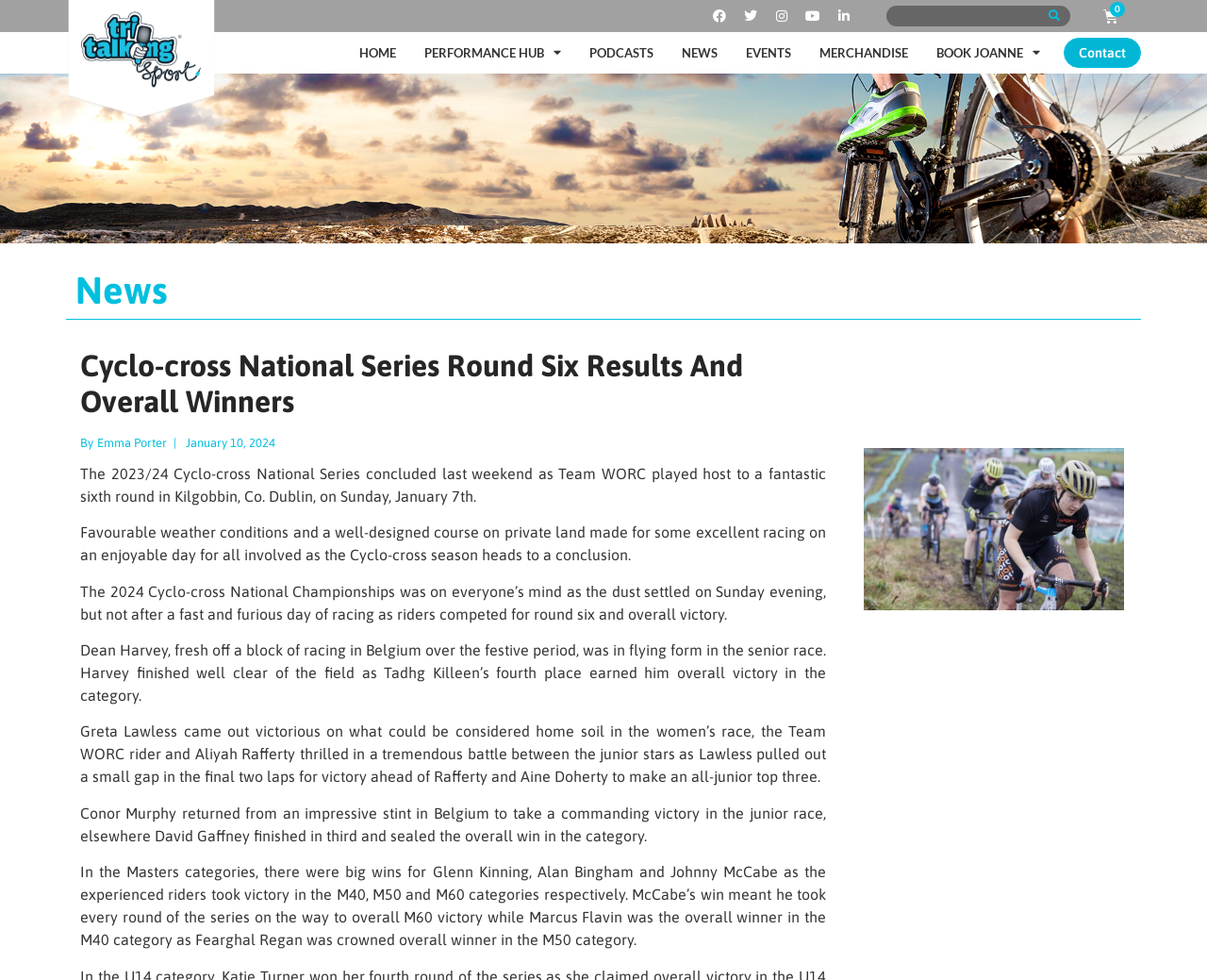Find the bounding box of the UI element described as follows: "Events".

[0.606, 0.033, 0.667, 0.075]